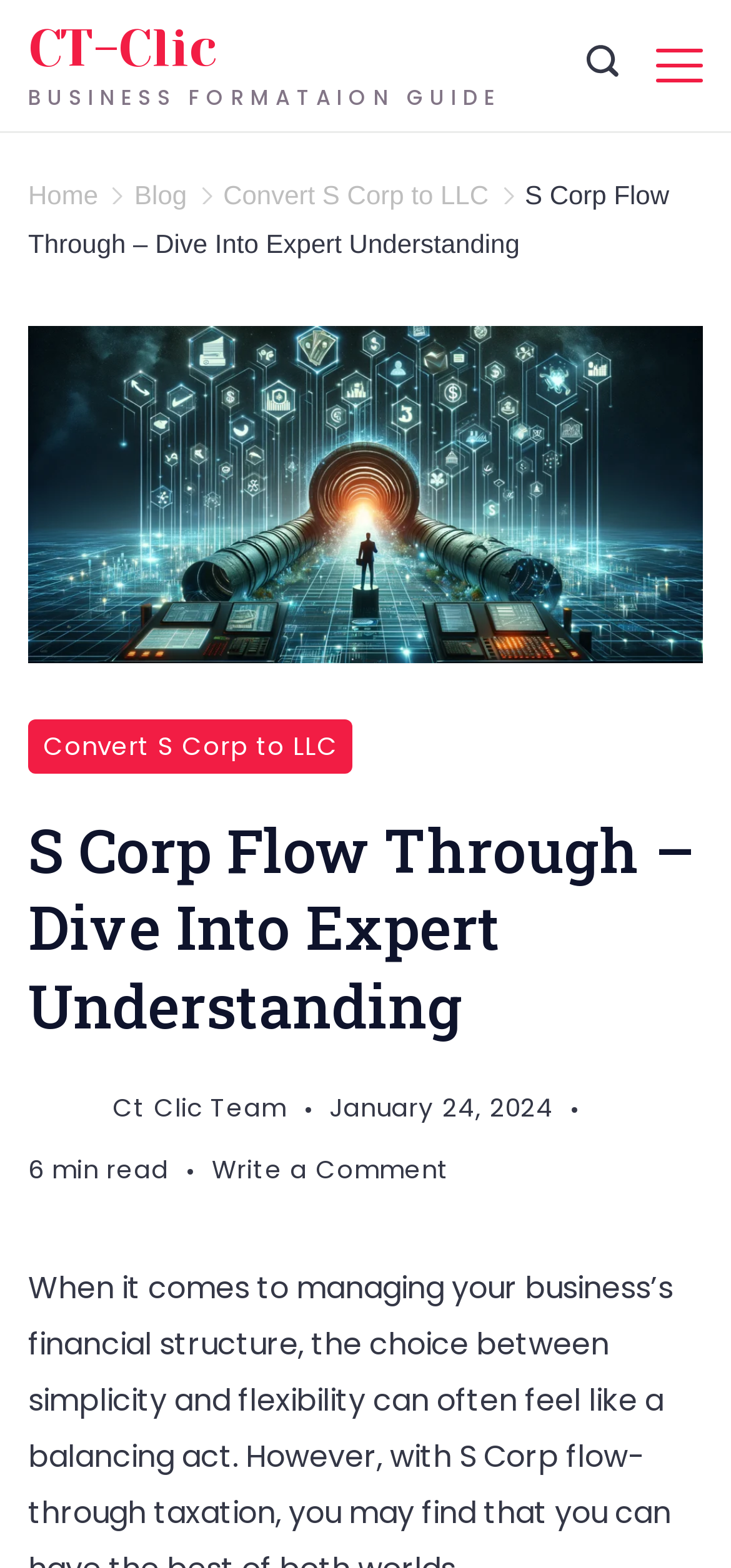Please find the bounding box coordinates of the element that you should click to achieve the following instruction: "Read the article about converting S Corp to LLC". The coordinates should be presented as four float numbers between 0 and 1: [left, top, right, bottom].

[0.305, 0.115, 0.668, 0.134]